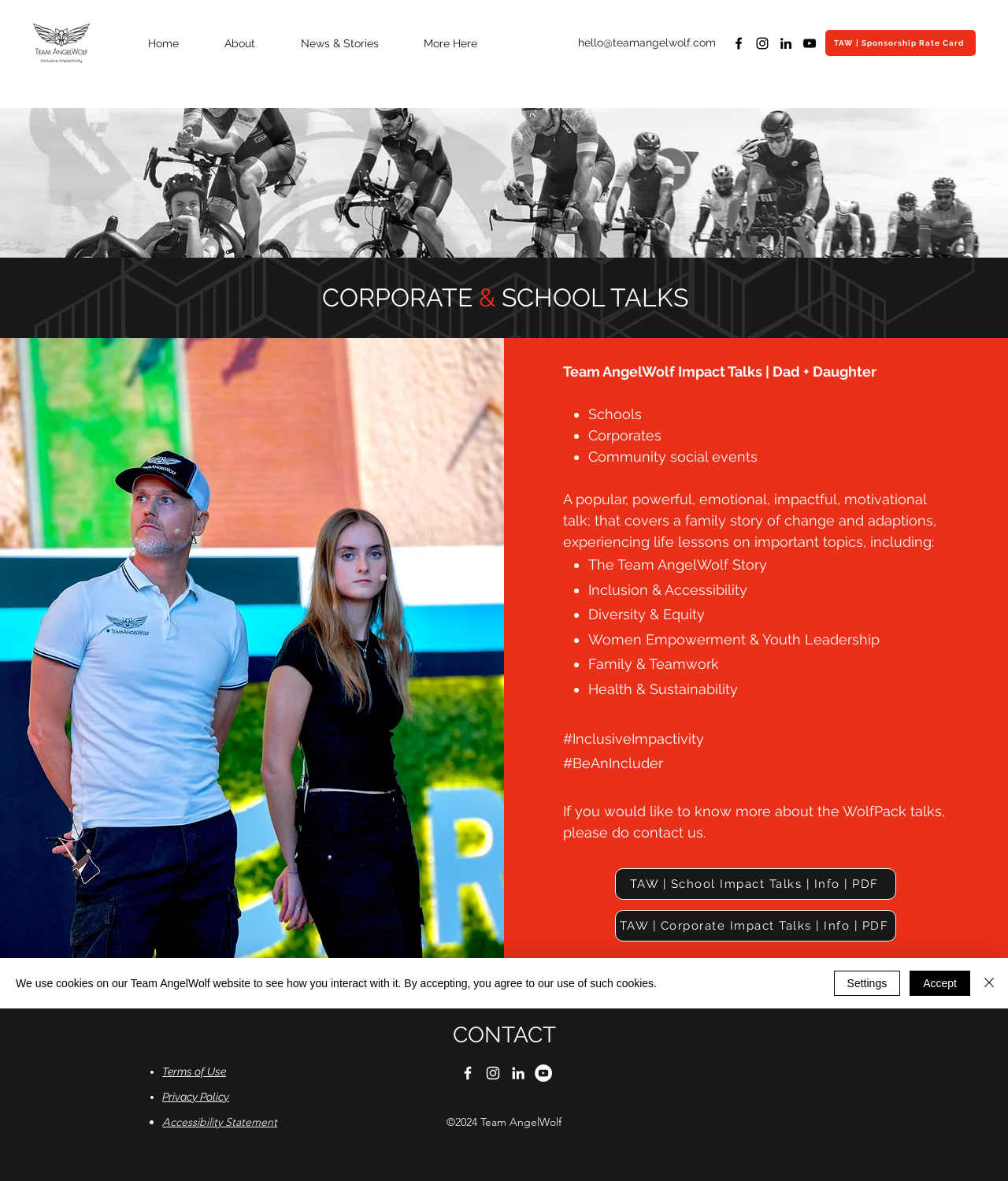Provide the bounding box coordinates of the area you need to click to execute the following instruction: "Contact us".

None